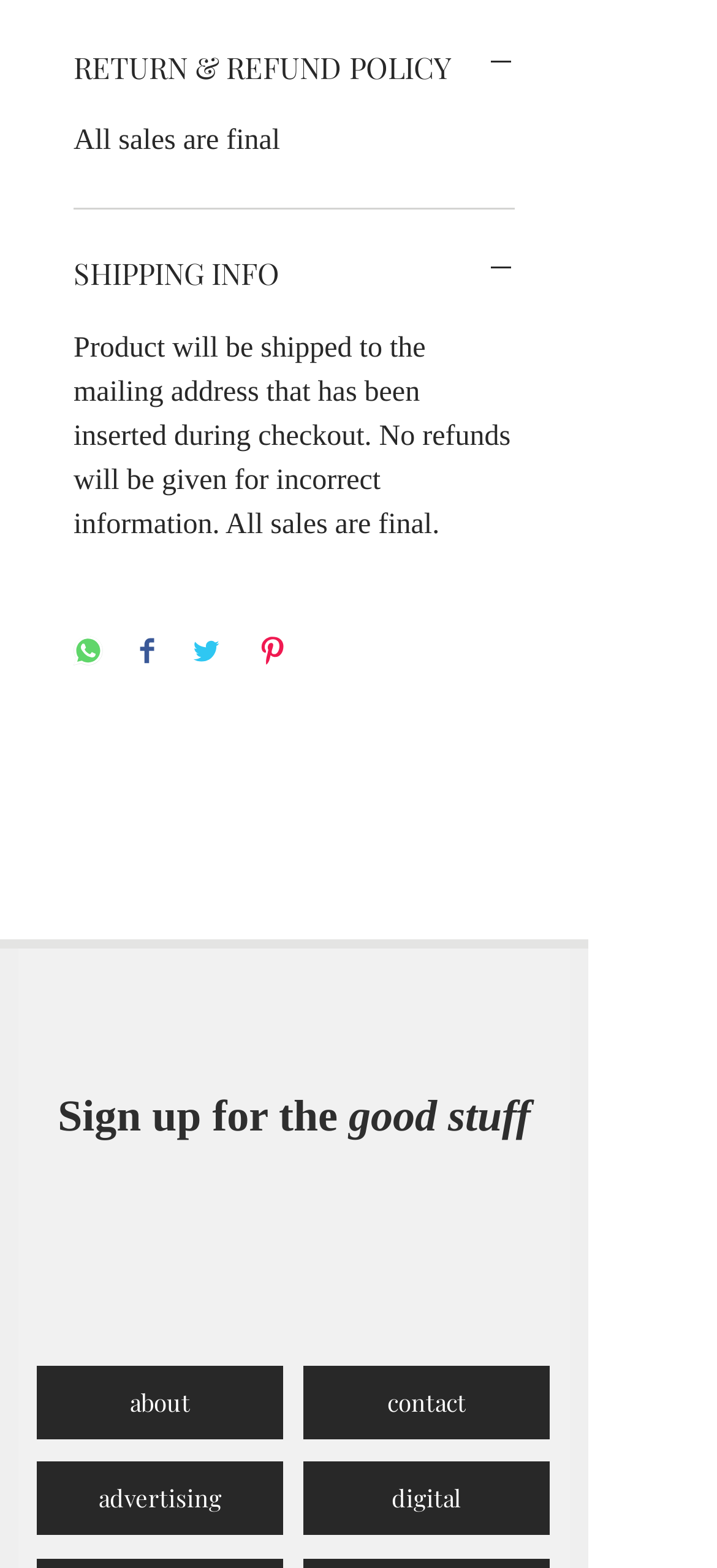What is the purpose of the 'Sign up for the good stuff' section?
Based on the image, answer the question in a detailed manner.

The 'Sign up for the good stuff' section appears to be a call-to-action, encouraging users to sign up to receive 'vibes', which could be newsletters, promotions, or other types of content.